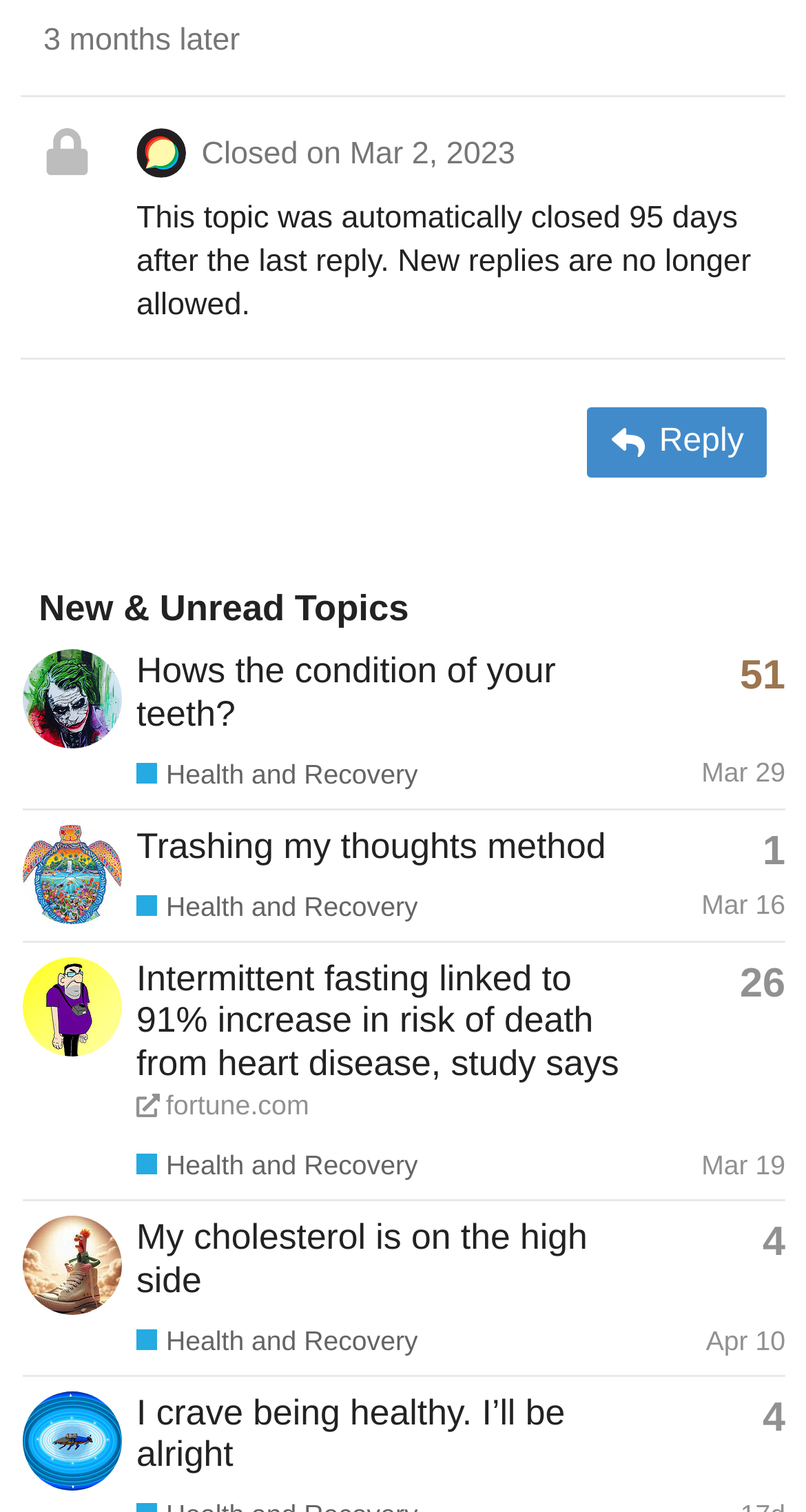What is the category of the second topic?
Using the image as a reference, give a one-word or short phrase answer.

Health and Recovery